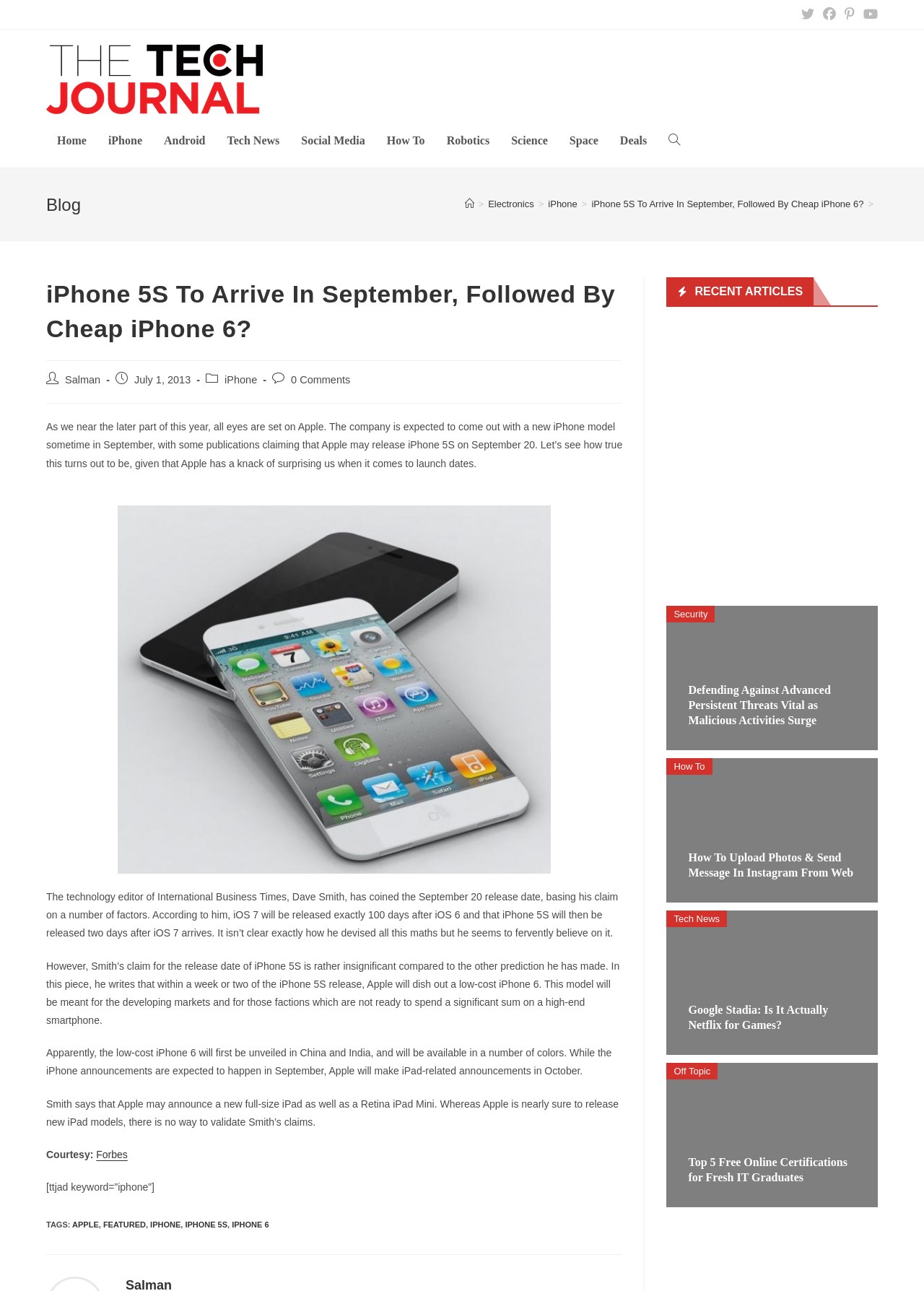How many comments does the blog post have?
Please give a well-detailed answer to the question.

I found the number of comments by looking at the link element with the text '0 Comments' which is located below the heading element and is labeled as 'Post comments:'.